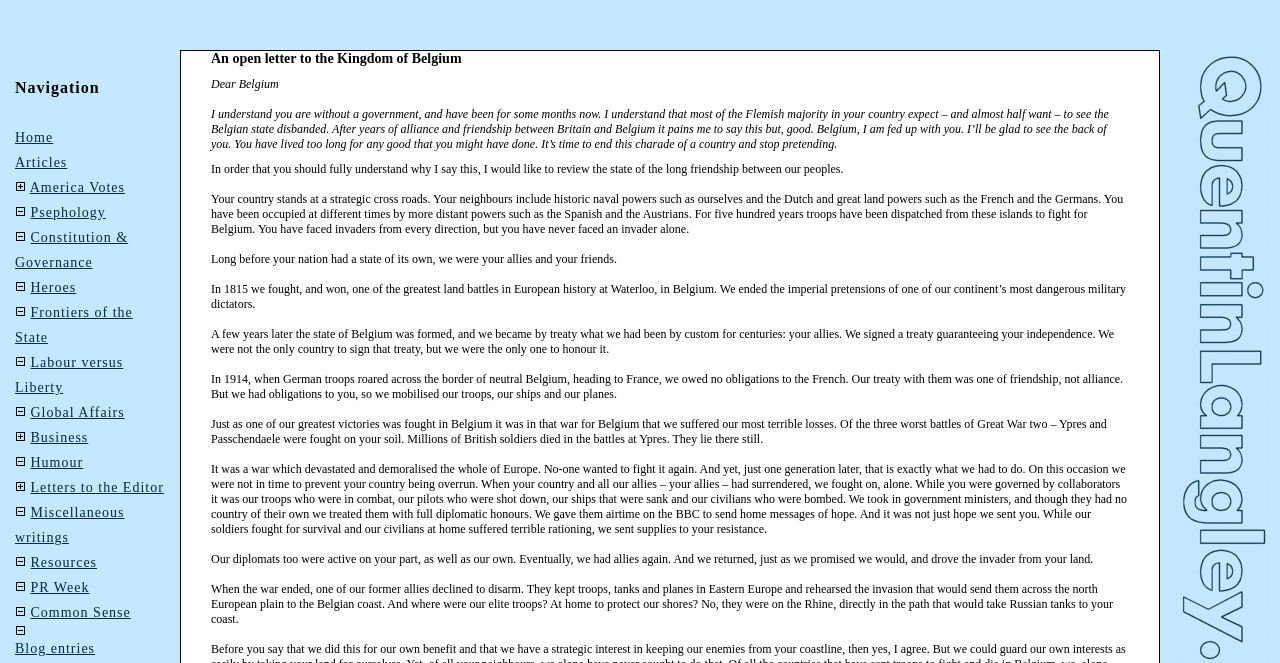Could you provide the bounding box coordinates for the portion of the screen to click to complete this instruction: "Click on the 'Home' link"?

[0.012, 0.196, 0.042, 0.219]